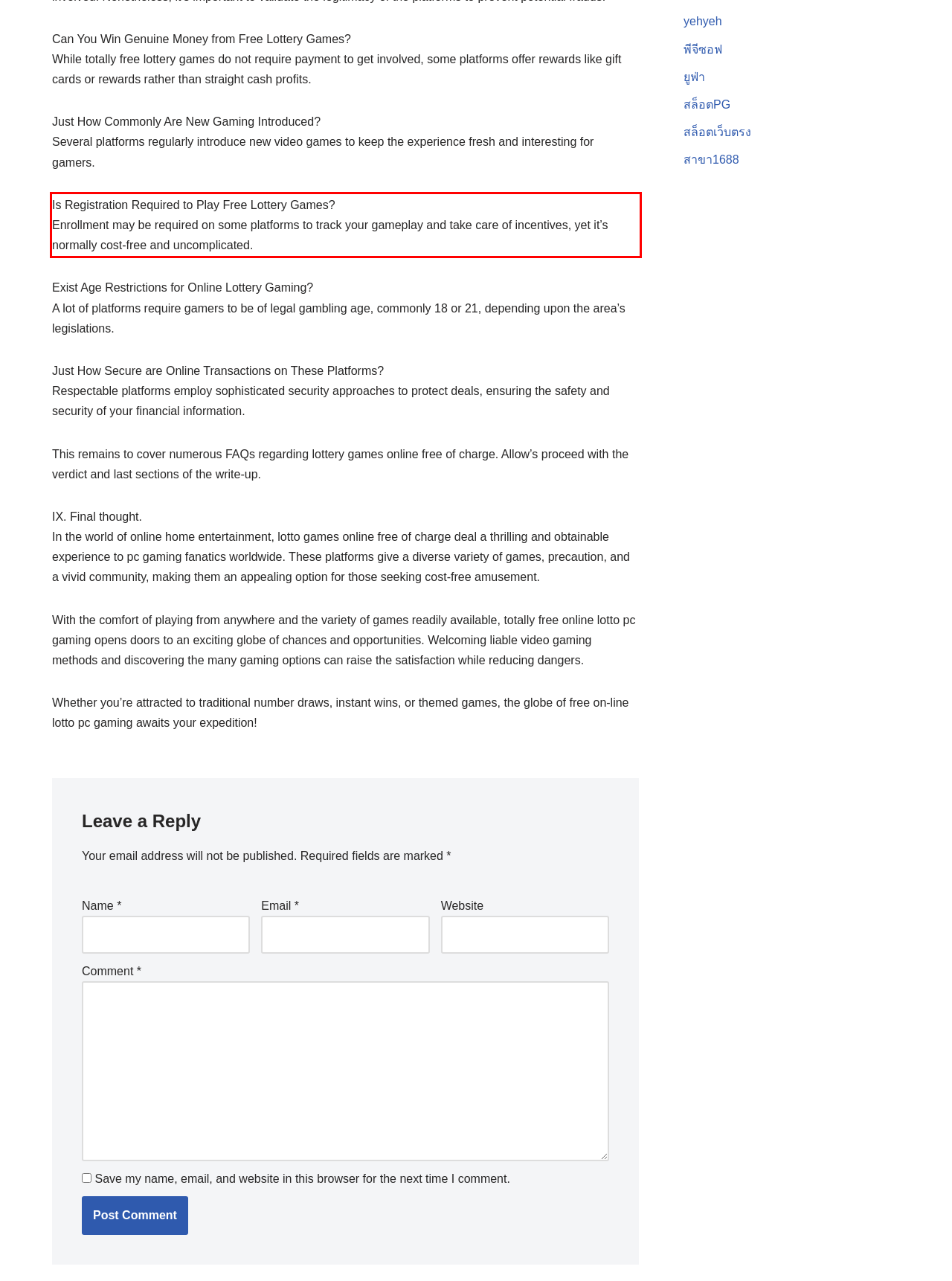There is a screenshot of a webpage with a red bounding box around a UI element. Please use OCR to extract the text within the red bounding box.

Is Registration Required to Play Free Lottery Games? Enrollment may be required on some platforms to track your gameplay and take care of incentives, yet it’s normally cost-free and uncomplicated.